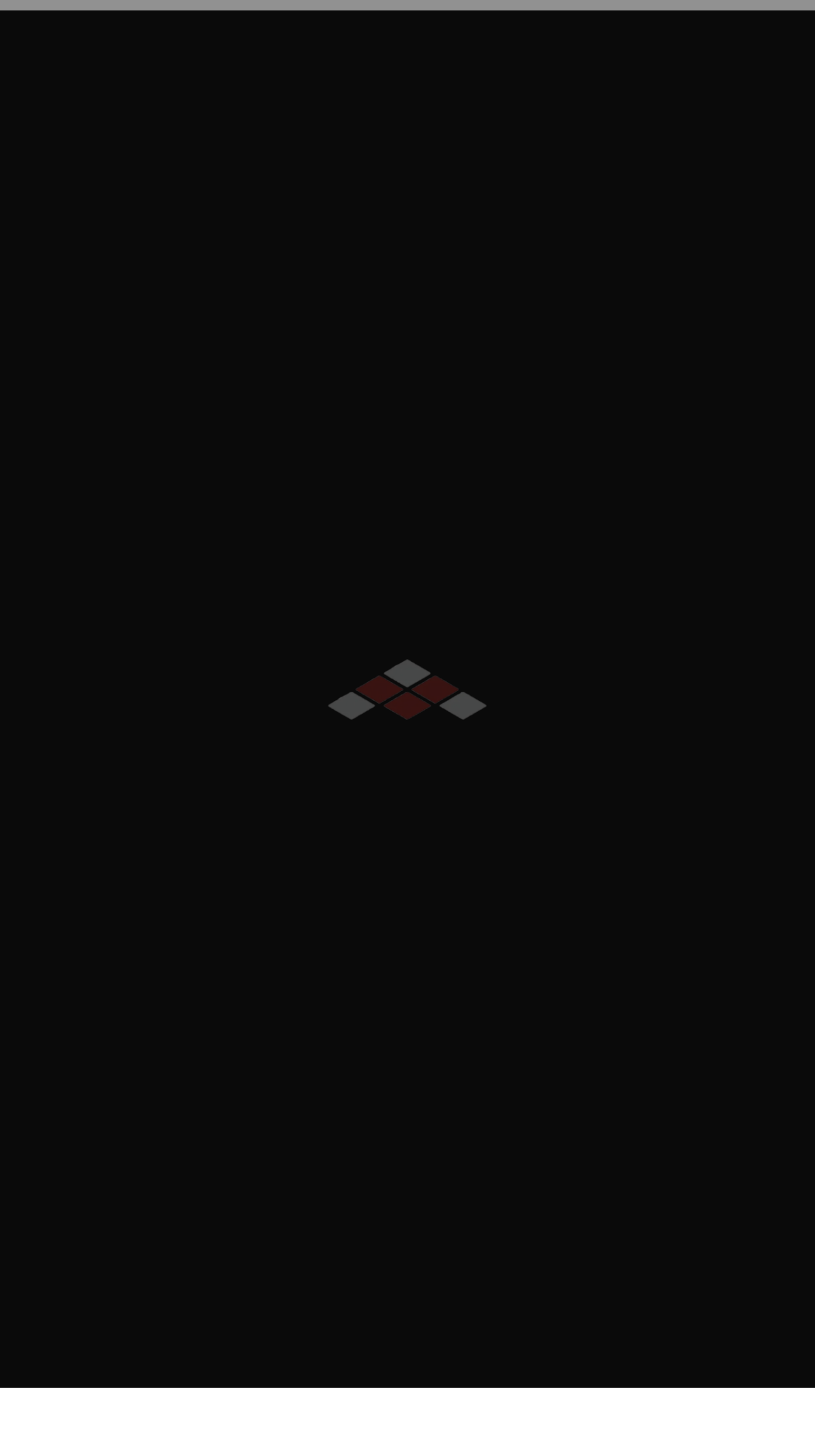What is the main title displayed on this webpage?

MANDELIEU AIRPORT (CEQ)